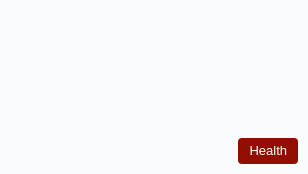Give a one-word or phrase response to the following question: What is the specific benefit of tomato juice mentioned in the article?

Reducing body fat and combating cancer